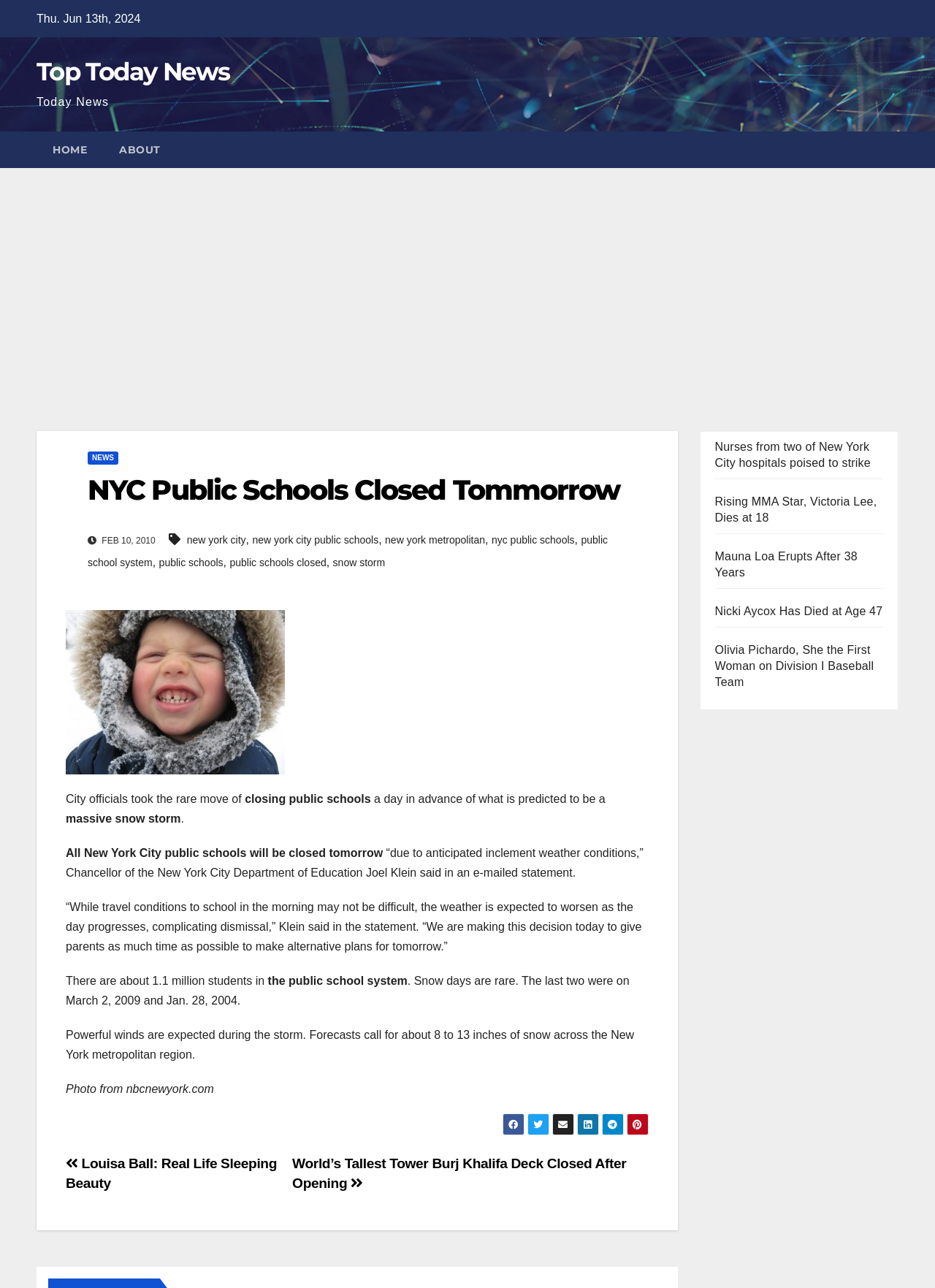Construct a comprehensive description capturing every detail on the webpage.

The webpage appears to be a news article about NYC public schools being closed tomorrow due to an anticipated massive snow storm. At the top of the page, there is a date "Thu. Jun 13th, 2024" and a link to "Top Today News". Below this, there are navigation links to "HOME" and "ABOUT".

On the left side of the page, there is an advertisement iframe. To the right of the advertisement, there is a heading "NYC Public Schools Closed Tommorrow" with a permalink to the article. Below this, there are several links to related topics such as "new york city", "new york city public schools", and "public school system".

The main article begins with an image related to the topic, followed by a series of paragraphs describing the closure of public schools due to the anticipated snow storm. The article quotes the Chancellor of the New York City Department of Education, Joel Klein, explaining the reason for the closure. The article also provides information about the expected weather conditions and the rarity of snow days in the public school system.

At the bottom of the article, there are links to related news articles, including "World’s Tallest Tower Burj Khalifa Deck Closed After Opening", "Louisa Ball: Real Life Sleeping Beauty", and several others. There is also a navigation section labeled "Posts" with links to more news articles.